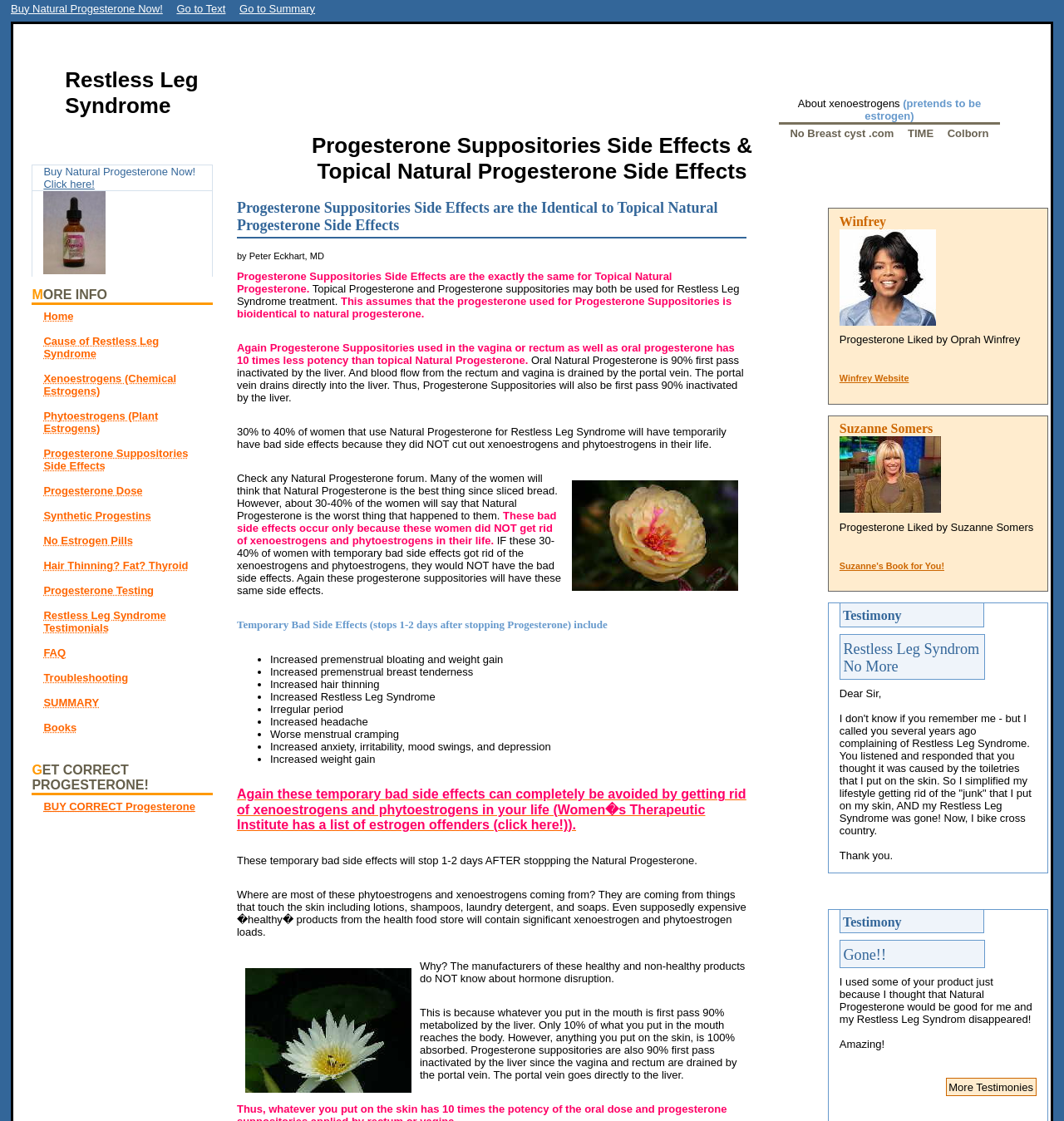Locate the primary headline on the webpage and provide its text.

Restless Leg
Syndrome